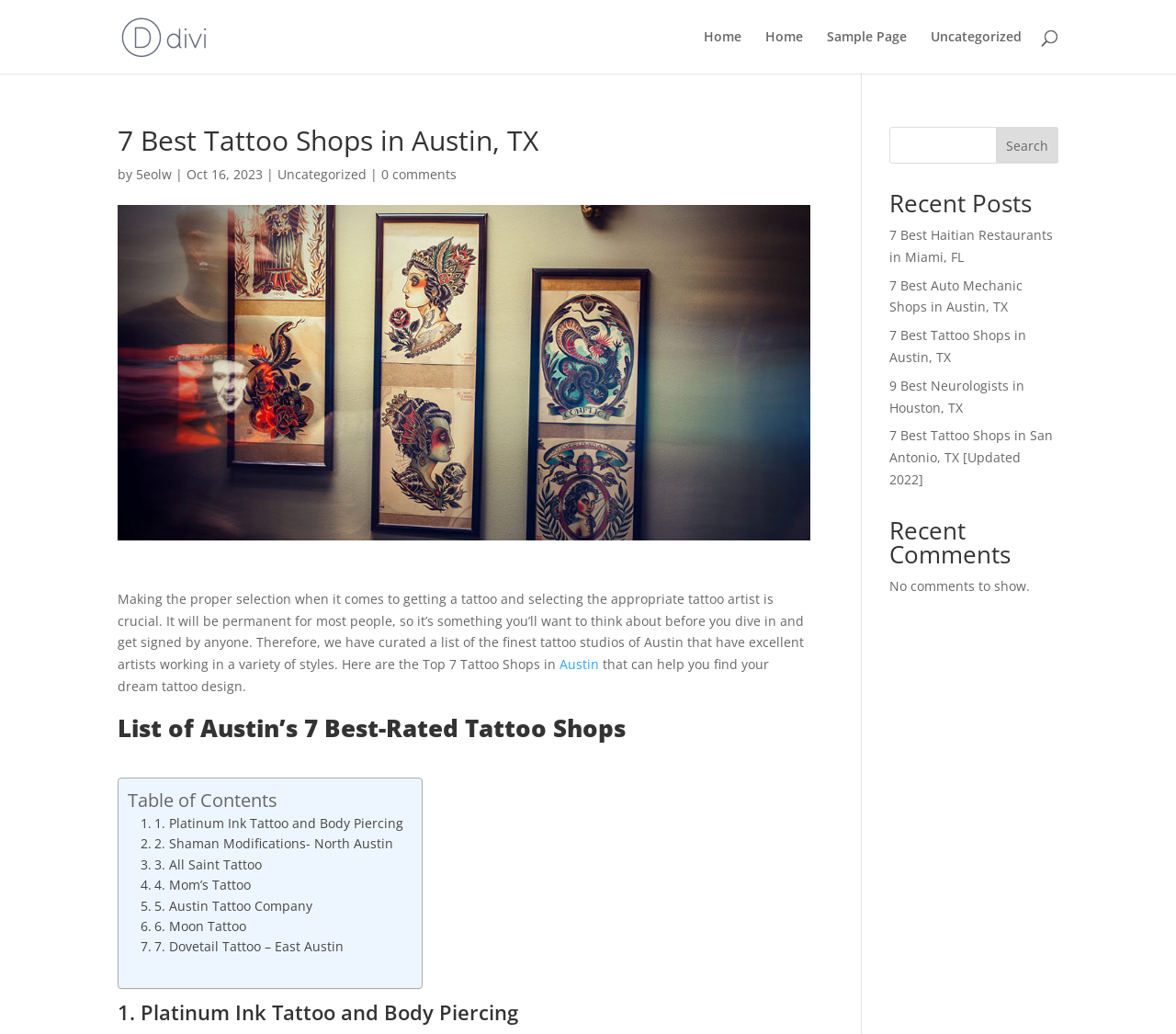Locate the bounding box coordinates of the element's region that should be clicked to carry out the following instruction: "Read the article about 7 Best Tattoo Shops in Austin, TX". The coordinates need to be four float numbers between 0 and 1, i.e., [left, top, right, bottom].

[0.1, 0.57, 0.684, 0.651]